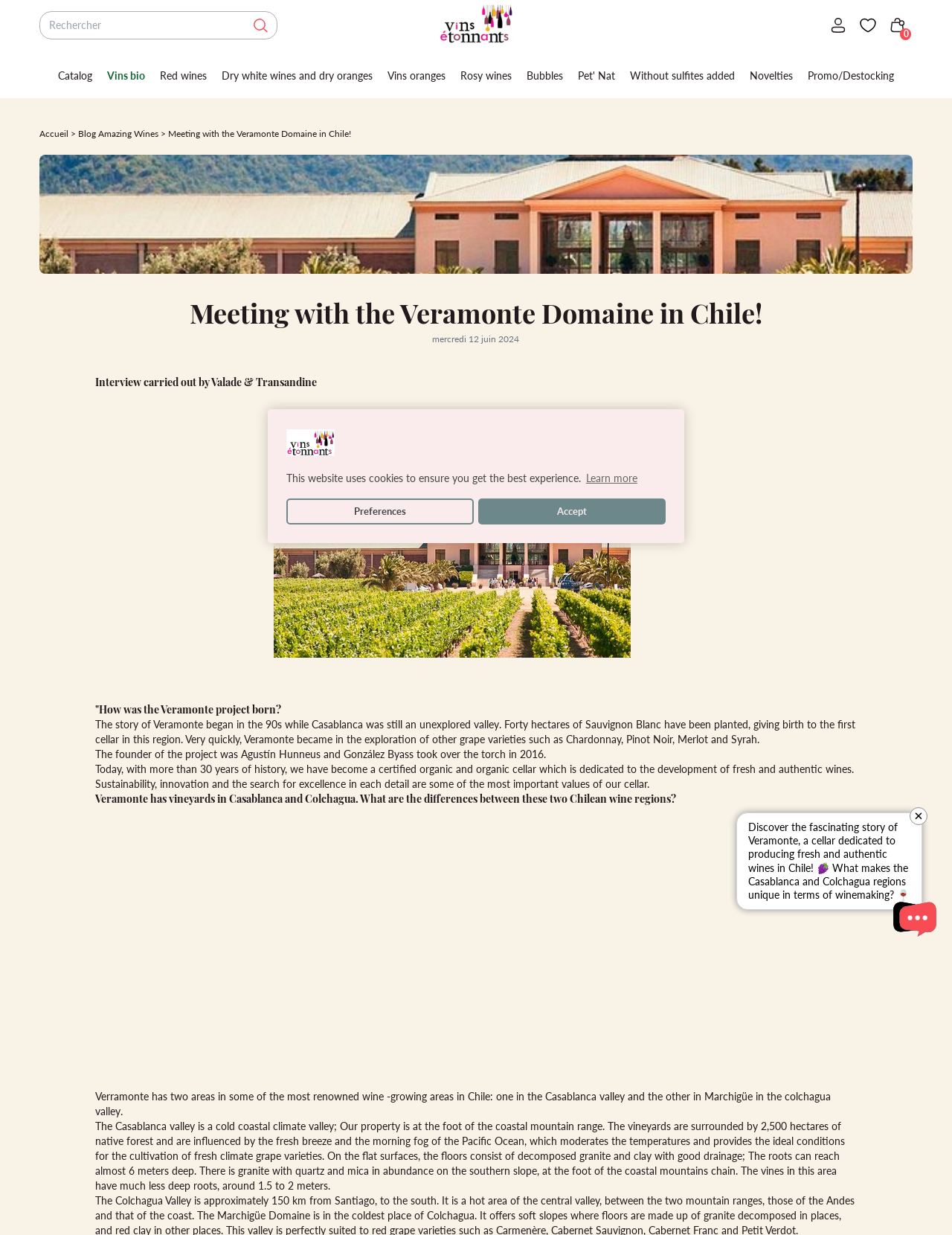Show me the bounding box coordinates of the clickable region to achieve the task as per the instruction: "Go to catalog".

[0.061, 0.055, 0.097, 0.067]